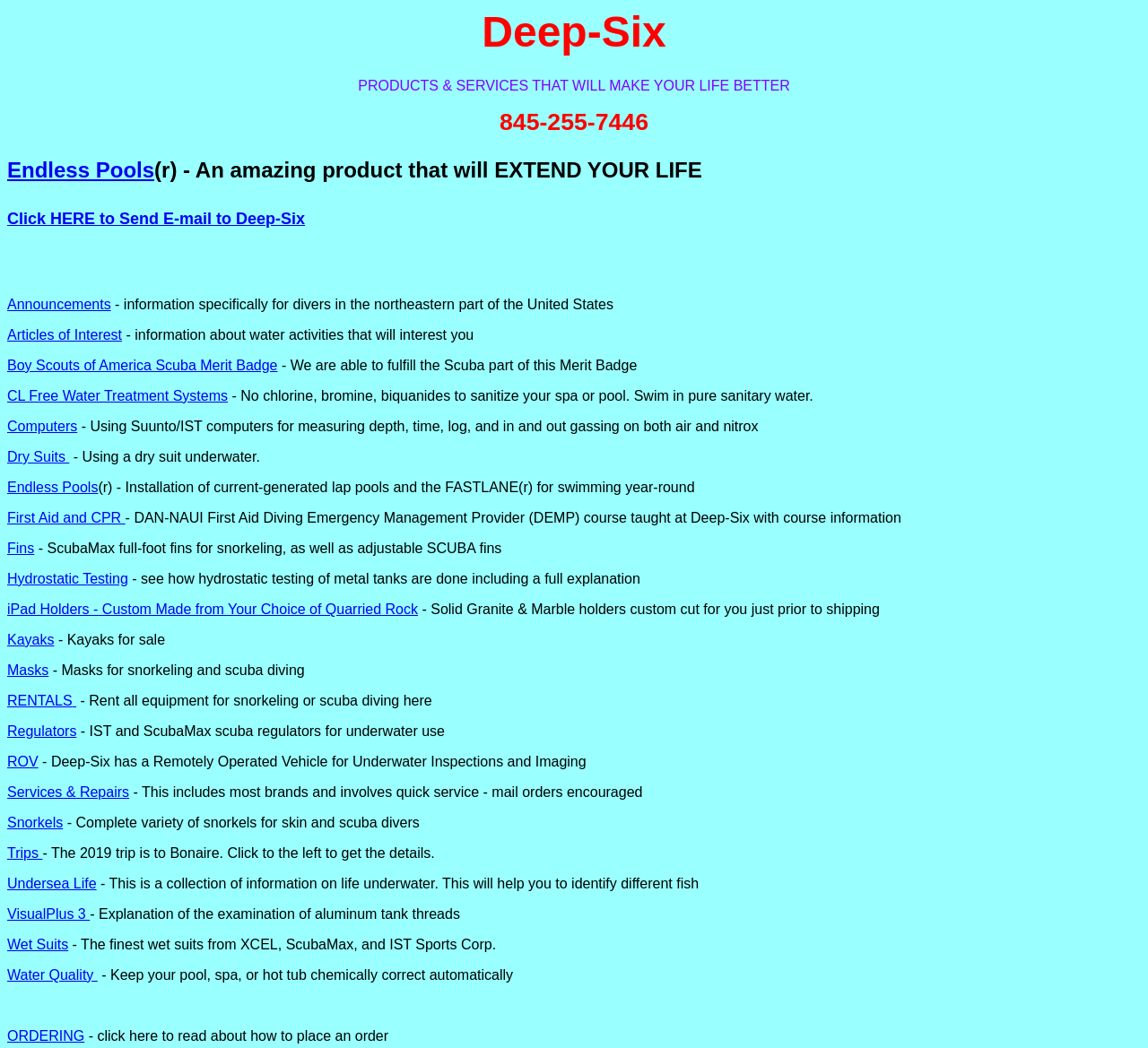Using the element description: "Endless Pools", determine the bounding box coordinates for the specified UI element. The coordinates should be four float numbers between 0 and 1, [left, top, right, bottom].

[0.006, 0.151, 0.134, 0.174]